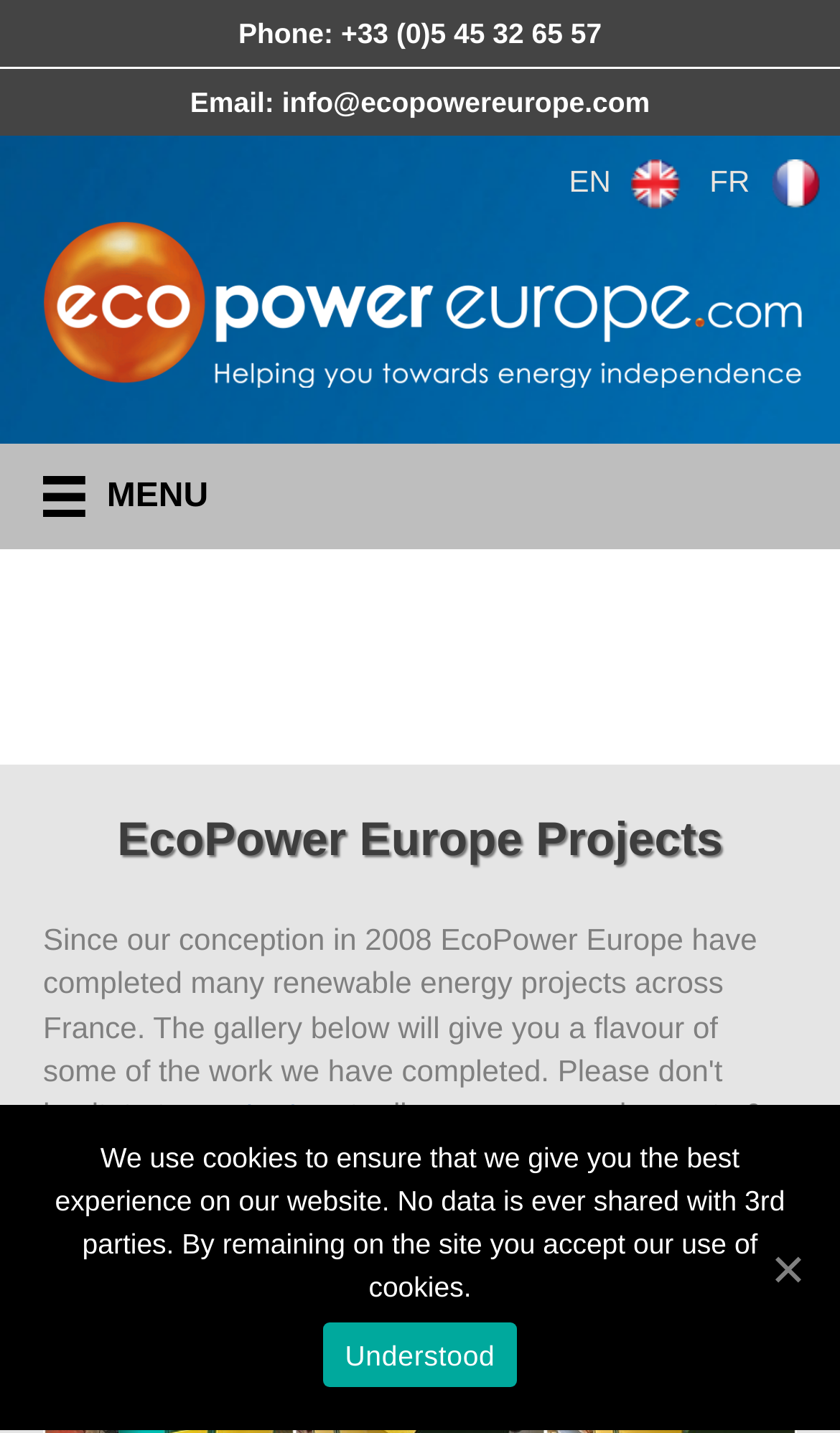Specify the bounding box coordinates (top-left x, top-left y, bottom-right x, bottom-right y) of the UI element in the screenshot that matches this description: The Ranting Griffin

None